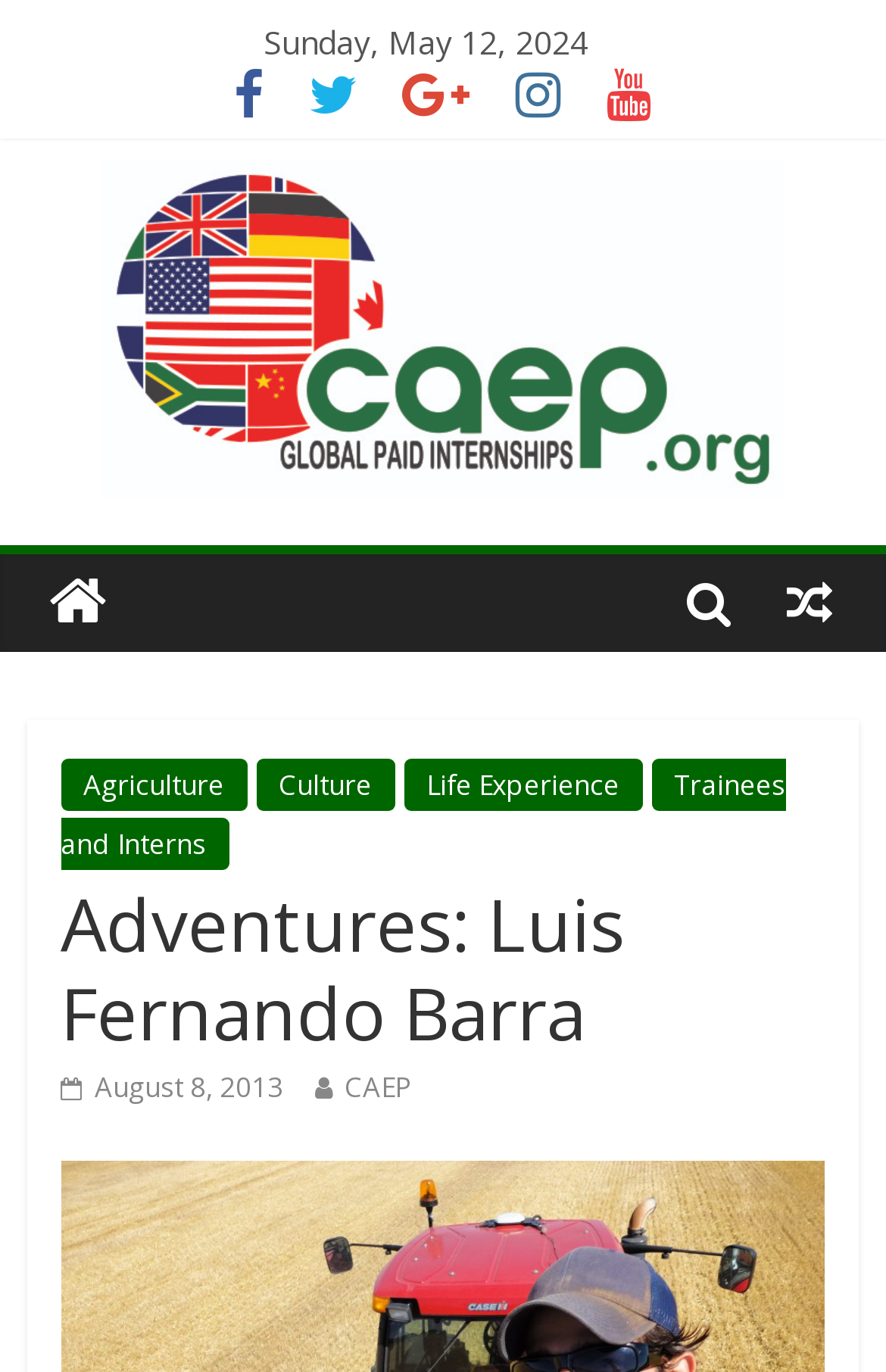Provide the bounding box coordinates for the UI element that is described by this text: "August 8, 2013August 13, 2013". The coordinates should be in the form of four float numbers between 0 and 1: [left, top, right, bottom].

[0.068, 0.778, 0.32, 0.807]